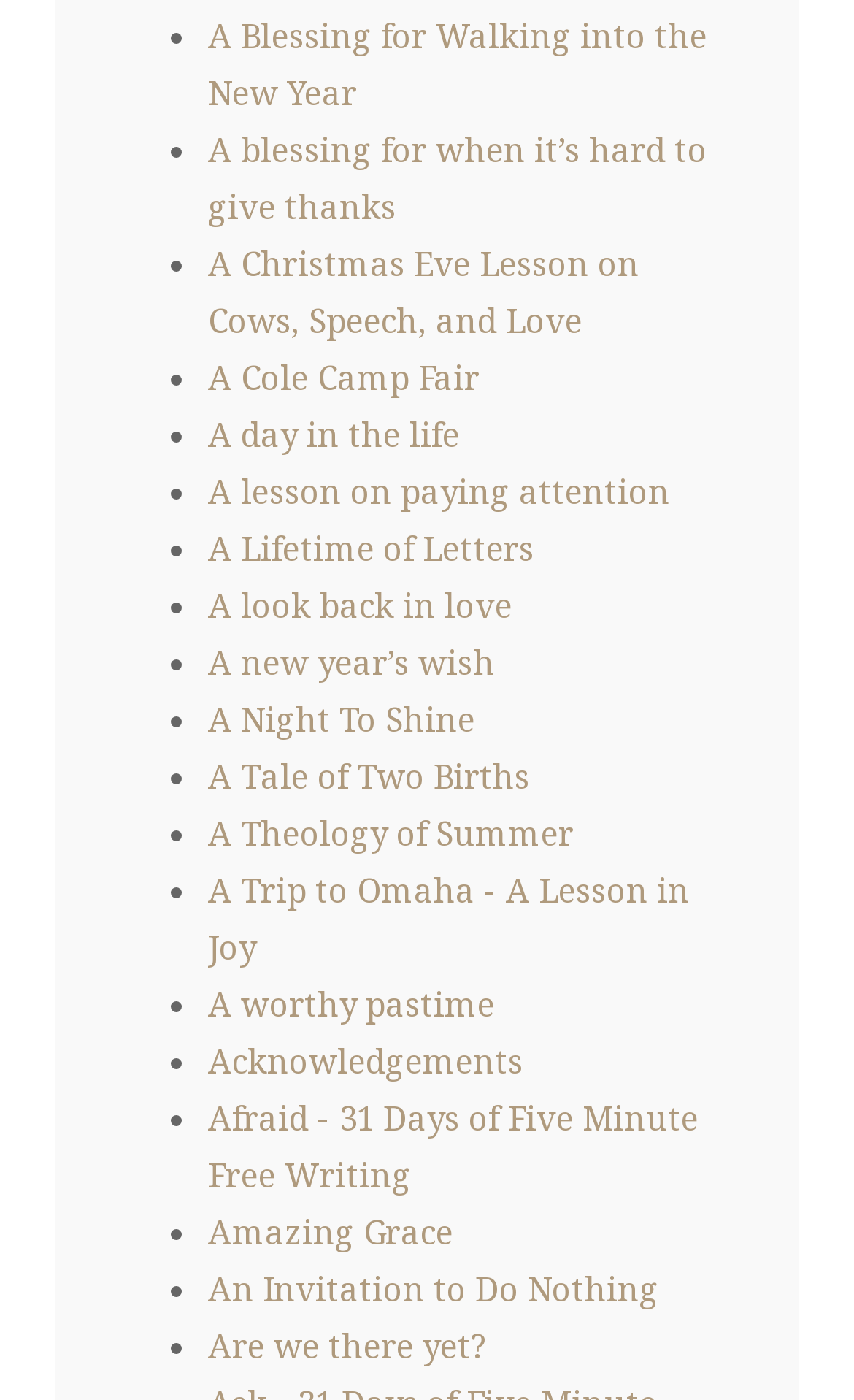Locate the UI element that matches the description A lesson on paying attention in the webpage screenshot. Return the bounding box coordinates in the format (top-left x, top-left y, bottom-right x, bottom-right y), with values ranging from 0 to 1.

[0.244, 0.335, 0.785, 0.366]